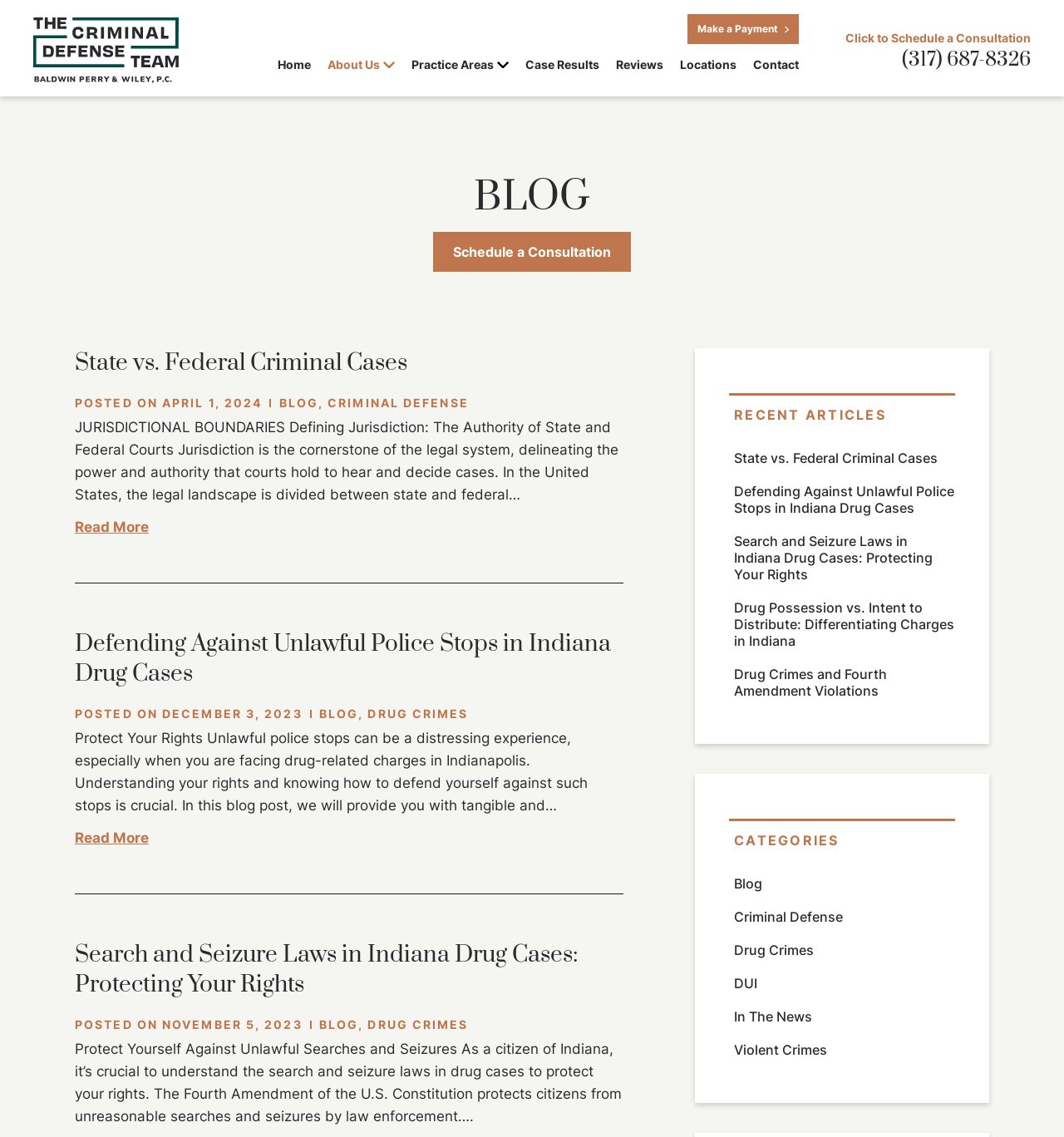Provide the bounding box coordinates for the area that should be clicked to complete the instruction: "Make a Payment".

[0.646, 0.012, 0.751, 0.039]